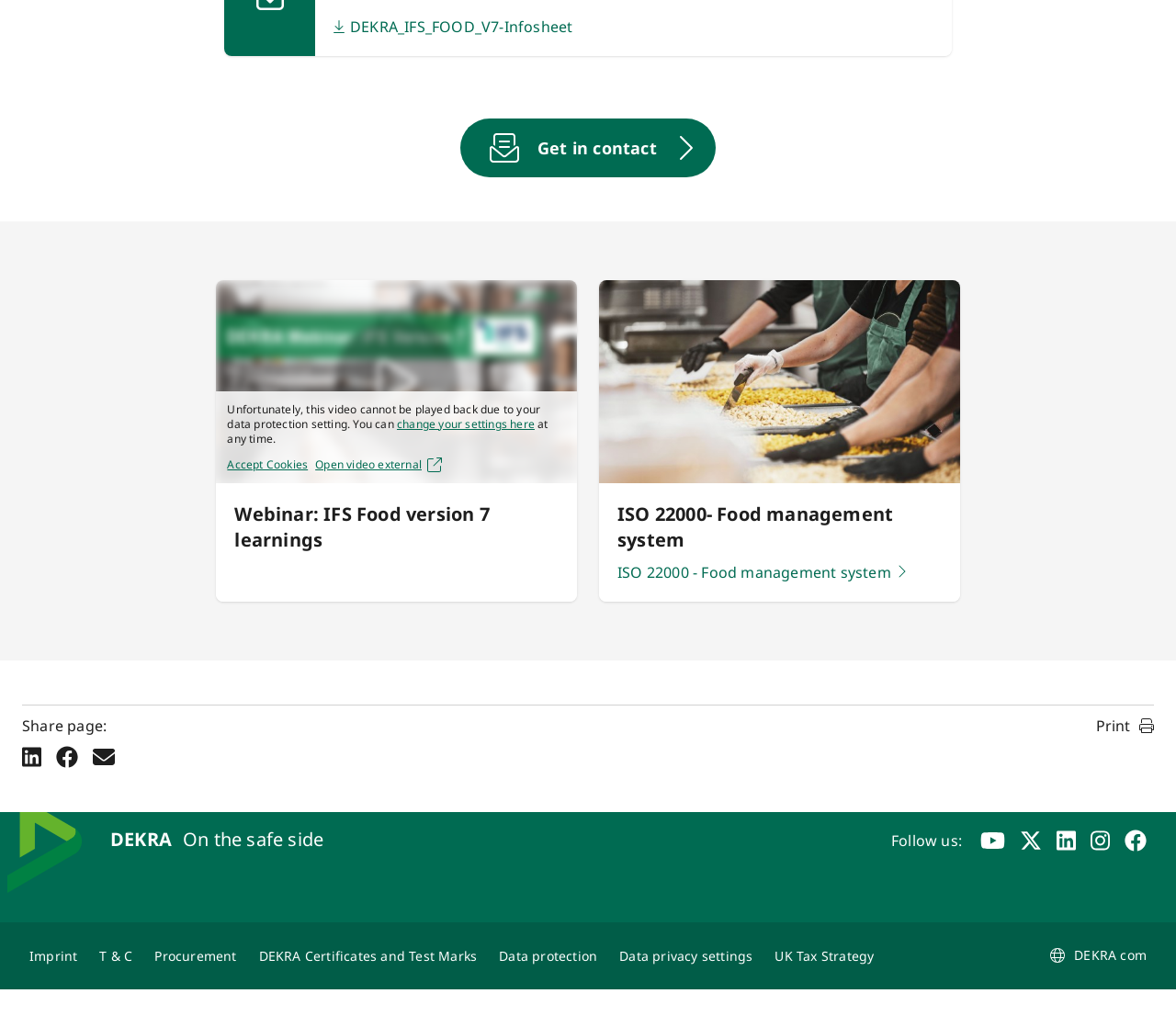Provide a brief response using a word or short phrase to this question:
What is the purpose of the 'Accept Cookies' button?

To change data protection settings